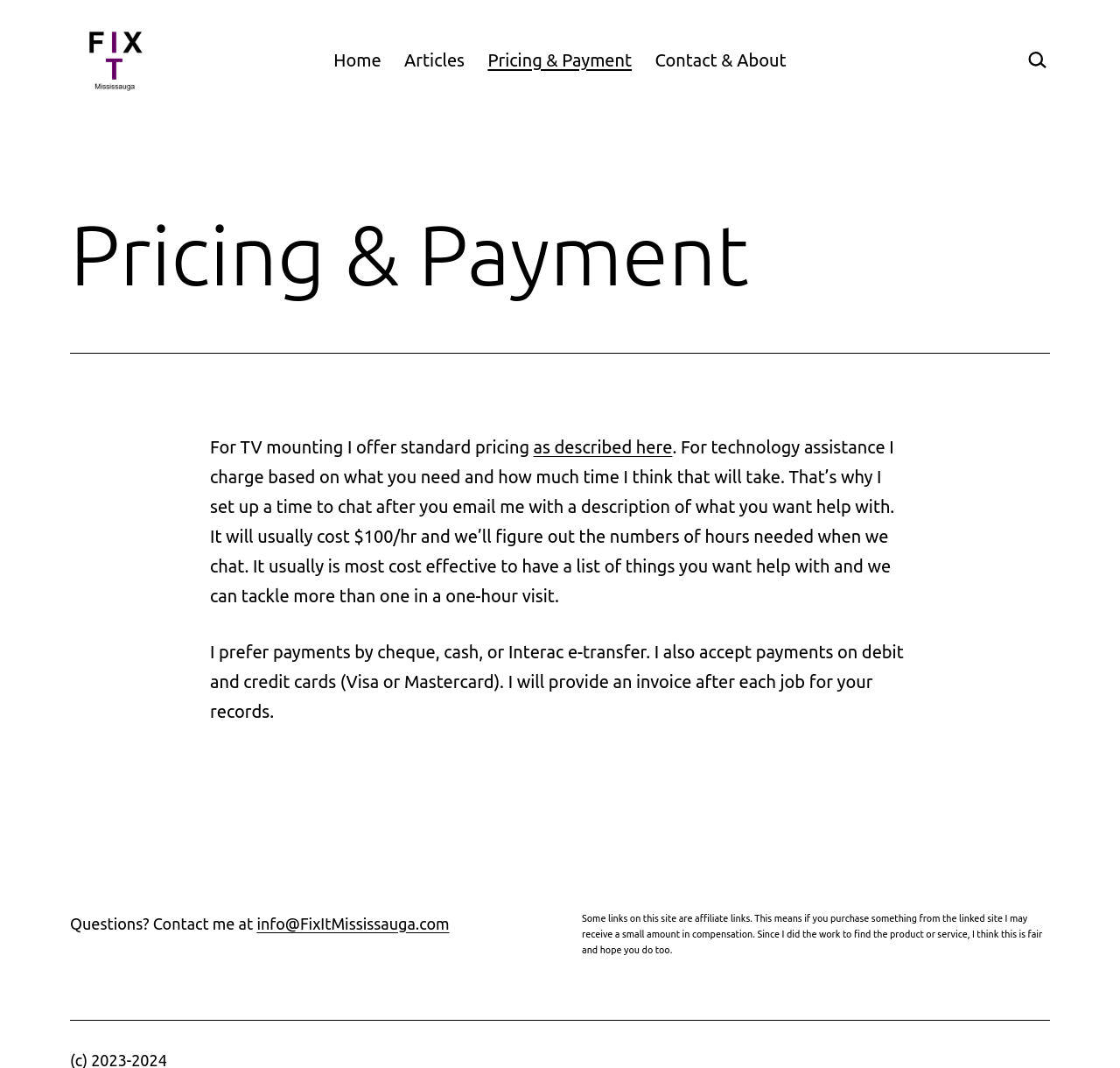Provide a brief response to the question below using one word or phrase:
How much does technology assistance cost per hour?

$100/hr